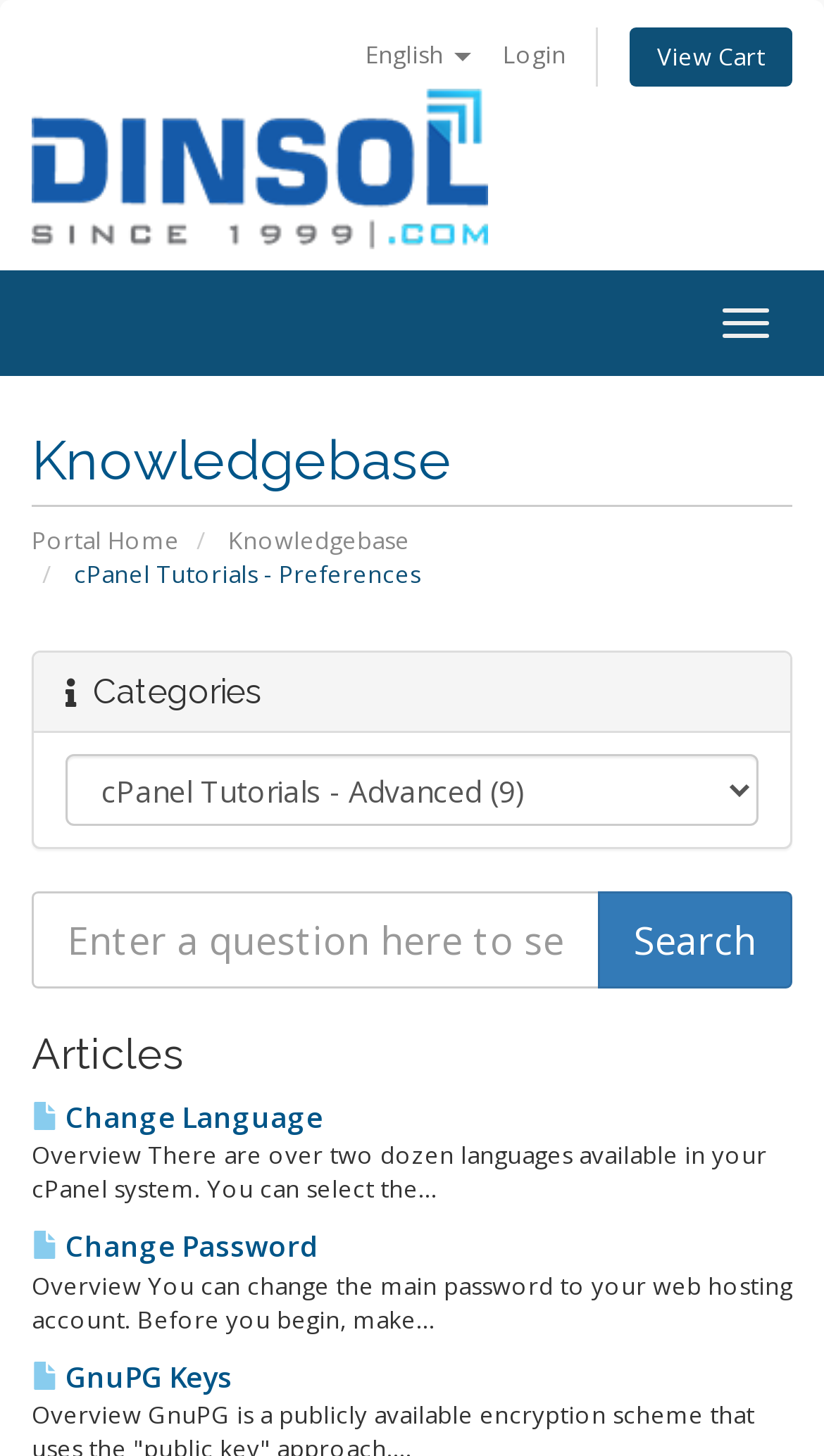Please locate the bounding box coordinates for the element that should be clicked to achieve the following instruction: "Toggle navigation menu". Ensure the coordinates are given as four float numbers between 0 and 1, i.e., [left, top, right, bottom].

[0.849, 0.197, 0.962, 0.247]